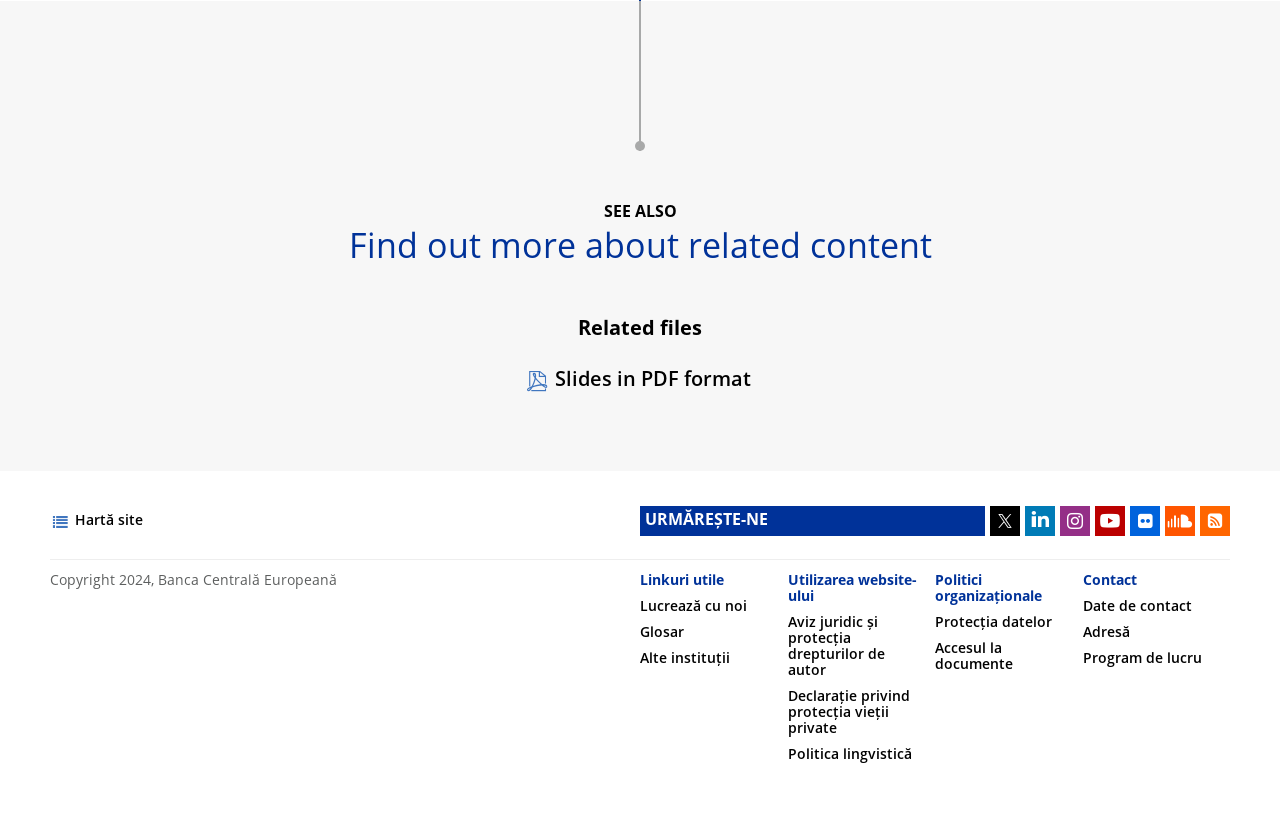Can you find the bounding box coordinates for the UI element given this description: "URMĂREȘTE-NE"? Provide the coordinates as four float numbers between 0 and 1: [left, top, right, bottom].

[0.5, 0.615, 0.77, 0.652]